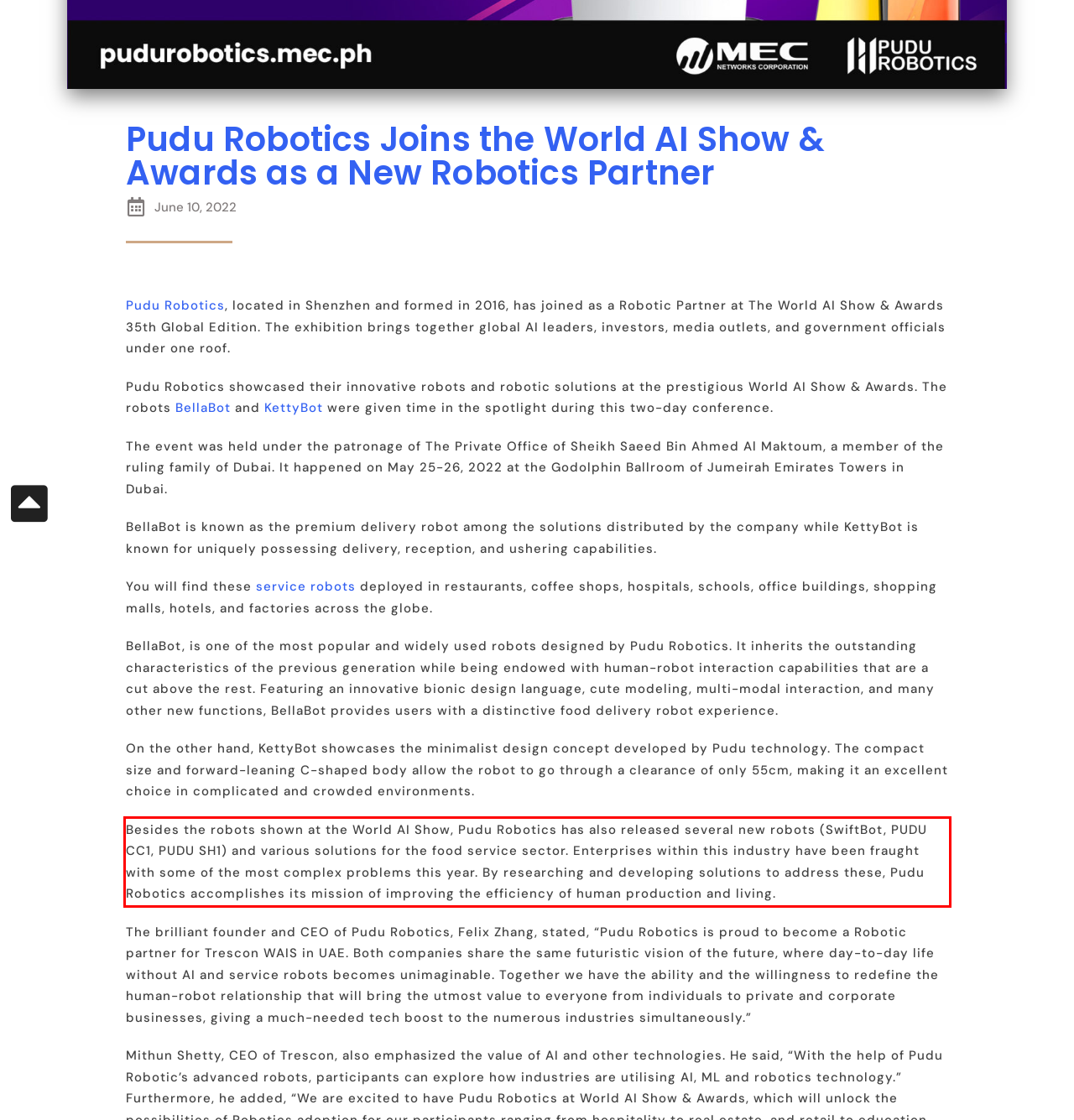Identify the text within the red bounding box on the webpage screenshot and generate the extracted text content.

Besides the robots shown at the World AI Show, Pudu Robotics has also released several new robots (SwiftBot, PUDU CC1, PUDU SH1) and various solutions for the food service sector. Enterprises within this industry have been fraught with some of the most complex problems this year. By researching and developing solutions to address these, Pudu Robotics accomplishes its mission of improving the efficiency of human production and living.